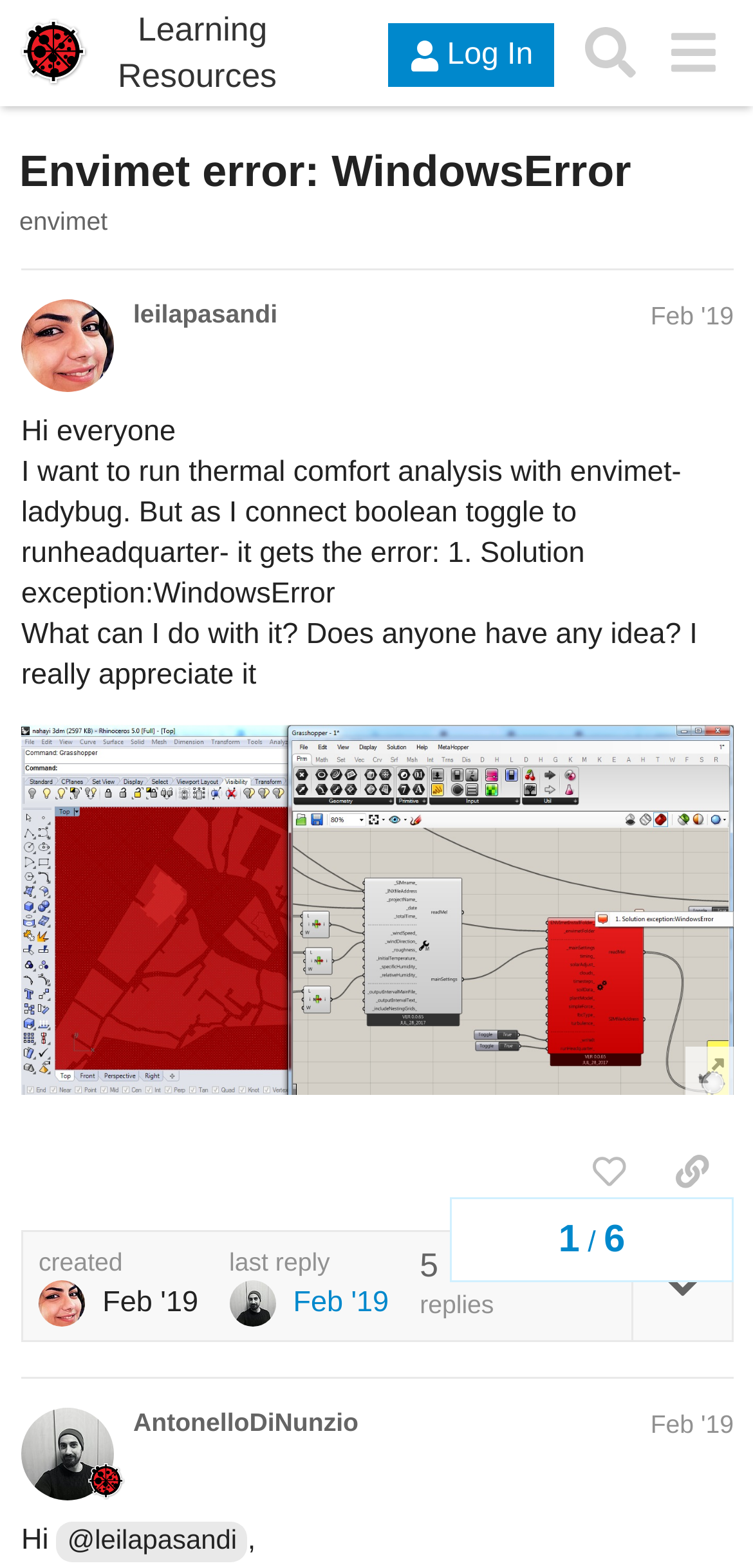How many replies are there to the post?
Please provide a comprehensive answer based on the information in the image.

I found the answer by looking at the post section, where I saw a static text element with the text 'replies', which indicates that there are replies to the post.